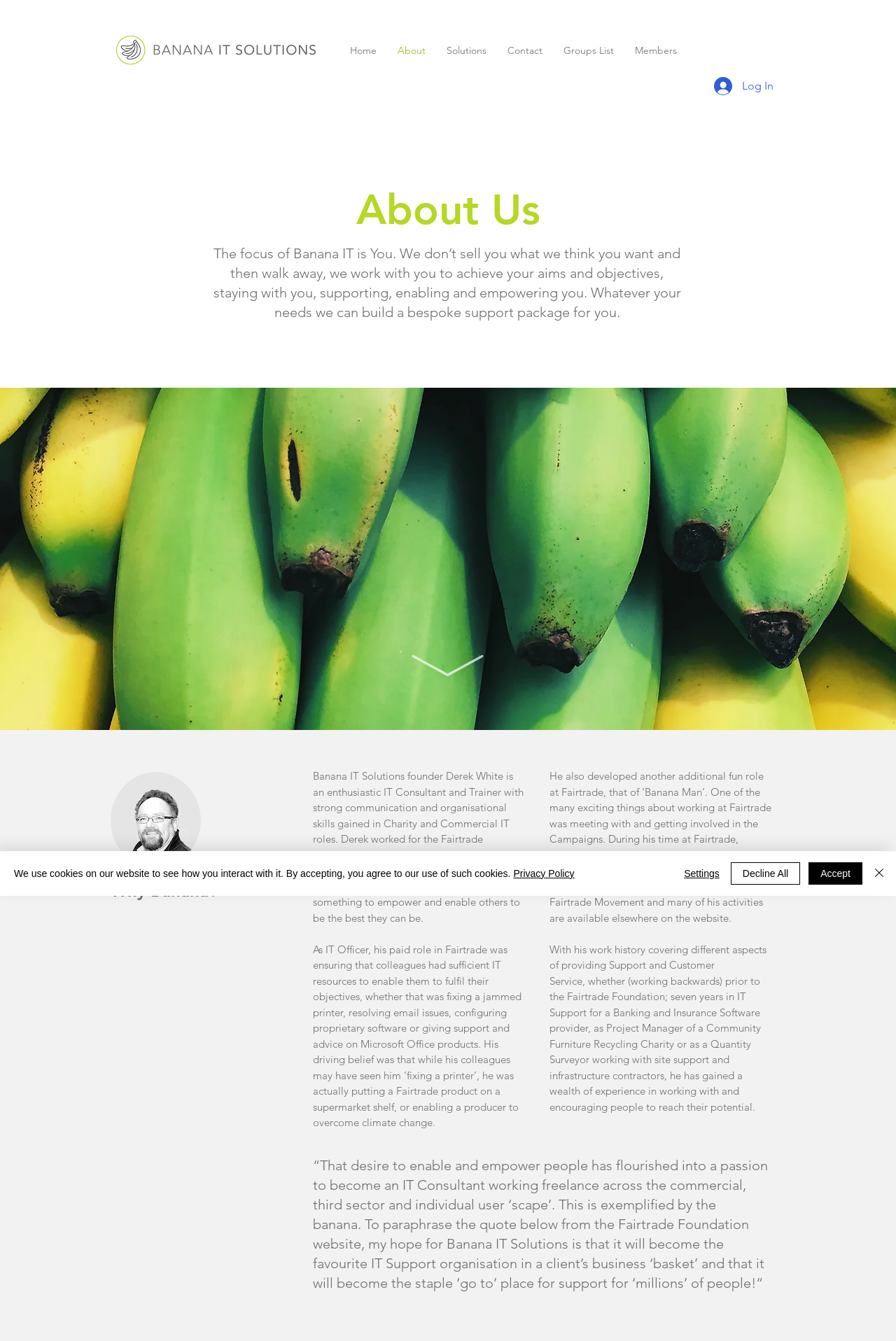Create a detailed summary of the webpage's content and design.

The webpage is about Banana IT Solutions, a software support company that focuses on working with clients to achieve their aims and objectives. At the top of the page, there is a navigation menu with links to "Home", "About", "Solutions", "Contact", "Groups List", and "Members". To the right of the navigation menu, there is a phone number "+44 (0) 20 8144 5107" and a "Log In" button with an accompanying image.

Below the navigation menu, there is a heading "About Us" followed by a paragraph of text that describes the company's approach to working with clients. To the left of this text, there is an image of the Banana IT Solutions logo.

Further down the page, there is a section with the heading "Why Banana?" which appears twice. The first instance is accompanied by a link, while the second instance is followed by a series of paragraphs that describe the founder's background and experience in IT consulting and training. These paragraphs are accompanied by images, including one of the Banana IT Solutions logo.

At the bottom of the page, there is a region with two anchors, "Anchor 1" and "Anchor 2". Above this region, there is a cookie policy alert that spans the entire width of the page. The alert includes links to the "Privacy Policy" and buttons to "Accept", "Decline All", "Settings", and "Close" the alert. The "Close" button is accompanied by an image.